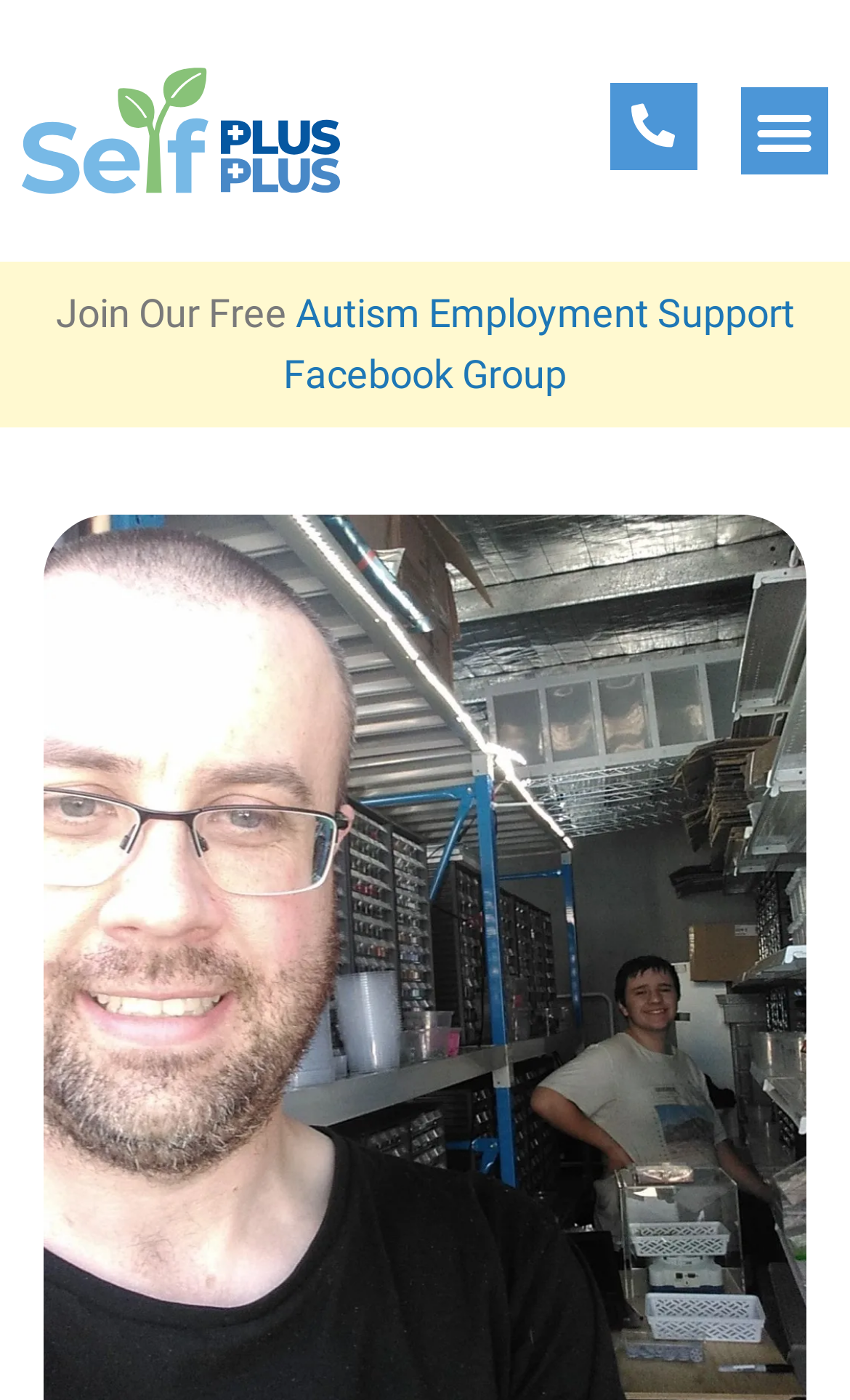Please find and give the text of the main heading on the webpage.

About Self Plus Plus